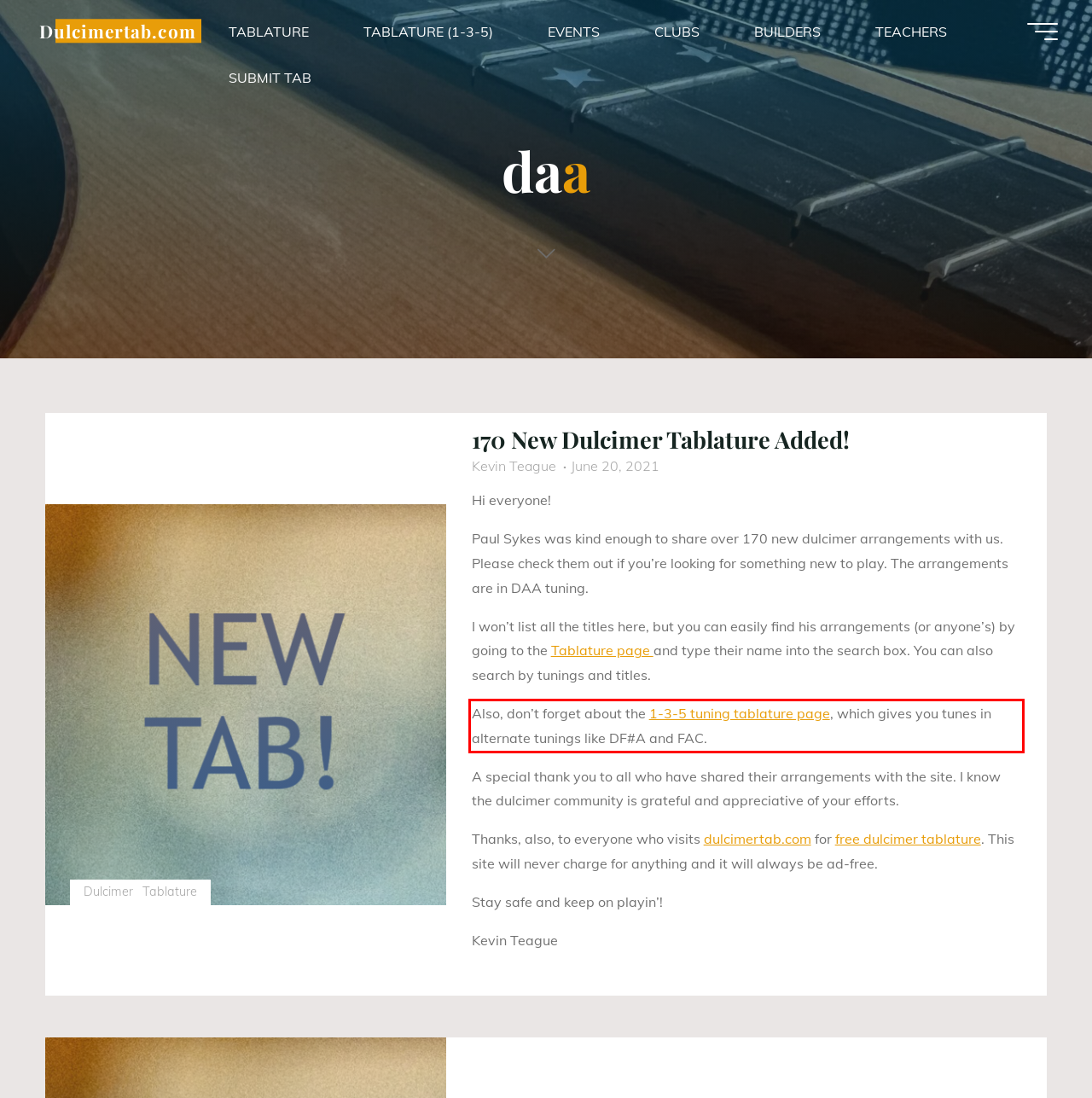Within the provided webpage screenshot, find the red rectangle bounding box and perform OCR to obtain the text content.

Also, don’t forget about the 1-3-5 tuning tablature page, which gives you tunes in alternate tunings like DF#A and FAC.